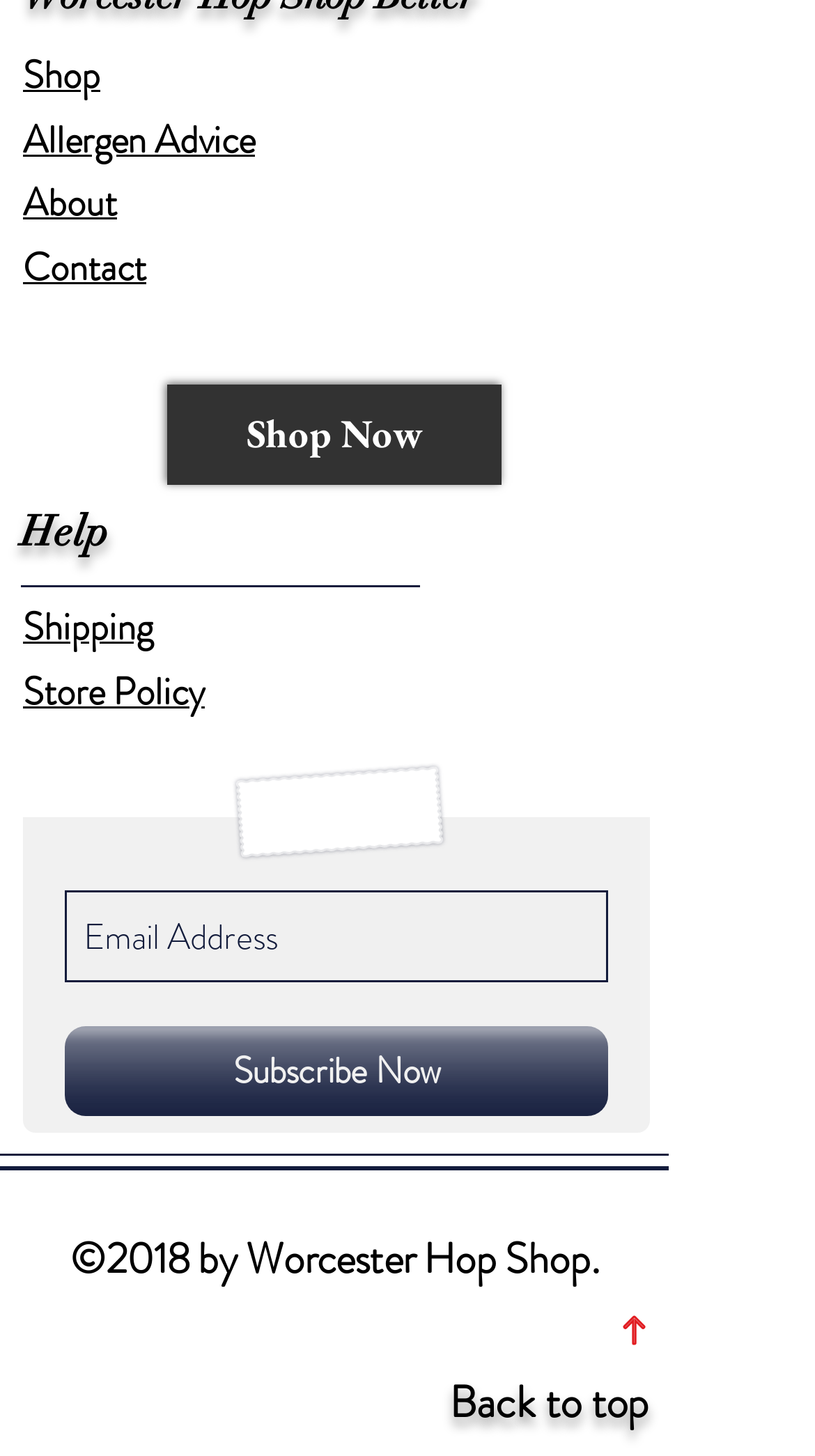What is the first link on the top left?
Using the image as a reference, give an elaborate response to the question.

The first link on the top left is 'Shop' which can be determined by looking at the bounding box coordinates of the link elements. The link with the smallest y1 coordinate is the topmost element, which is 'Shop' in this case.